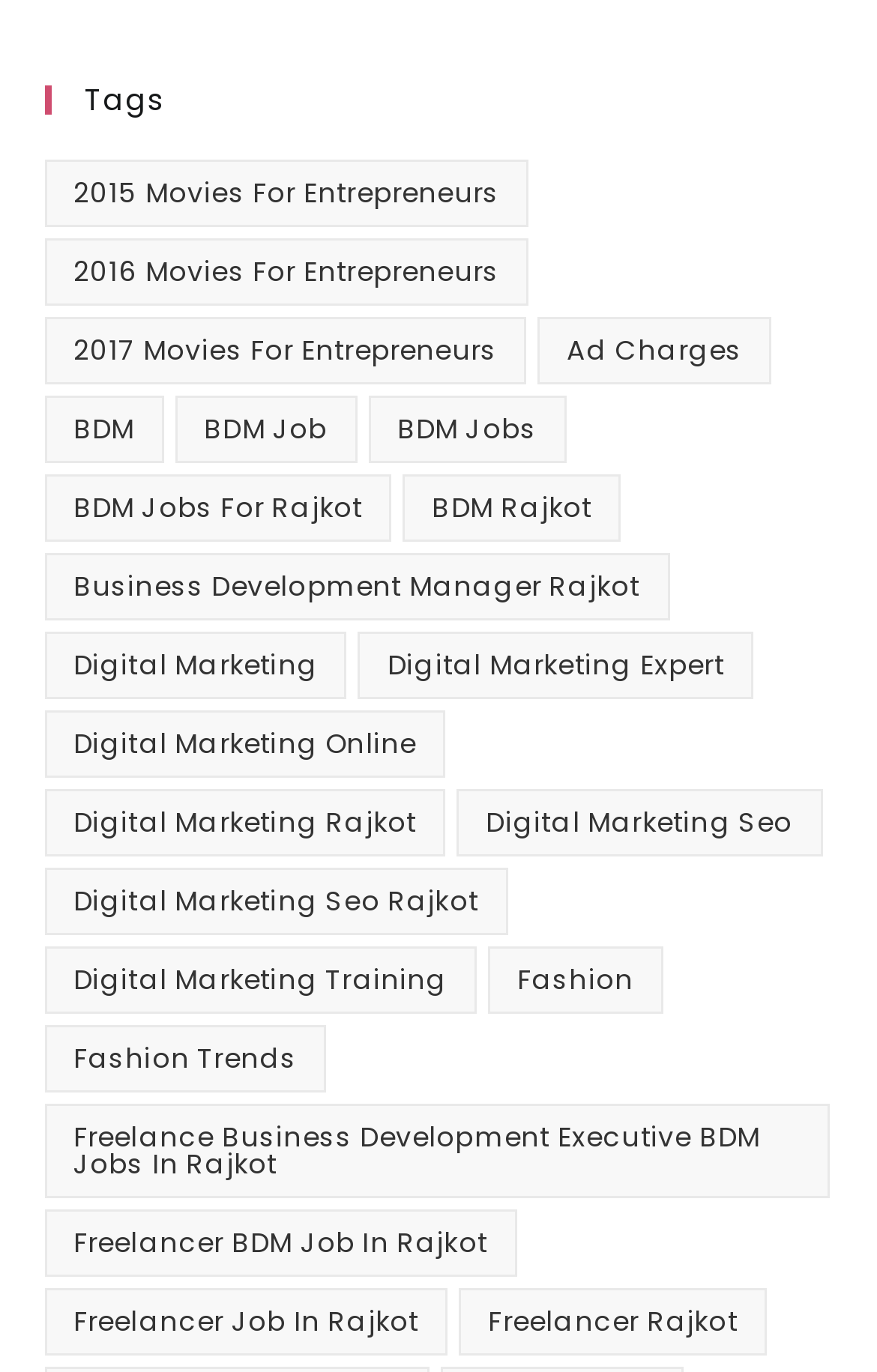Identify the bounding box coordinates of the clickable region required to complete the instruction: "Explore Digital Marketing online". The coordinates should be given as four float numbers within the range of 0 and 1, i.e., [left, top, right, bottom].

[0.05, 0.518, 0.508, 0.567]